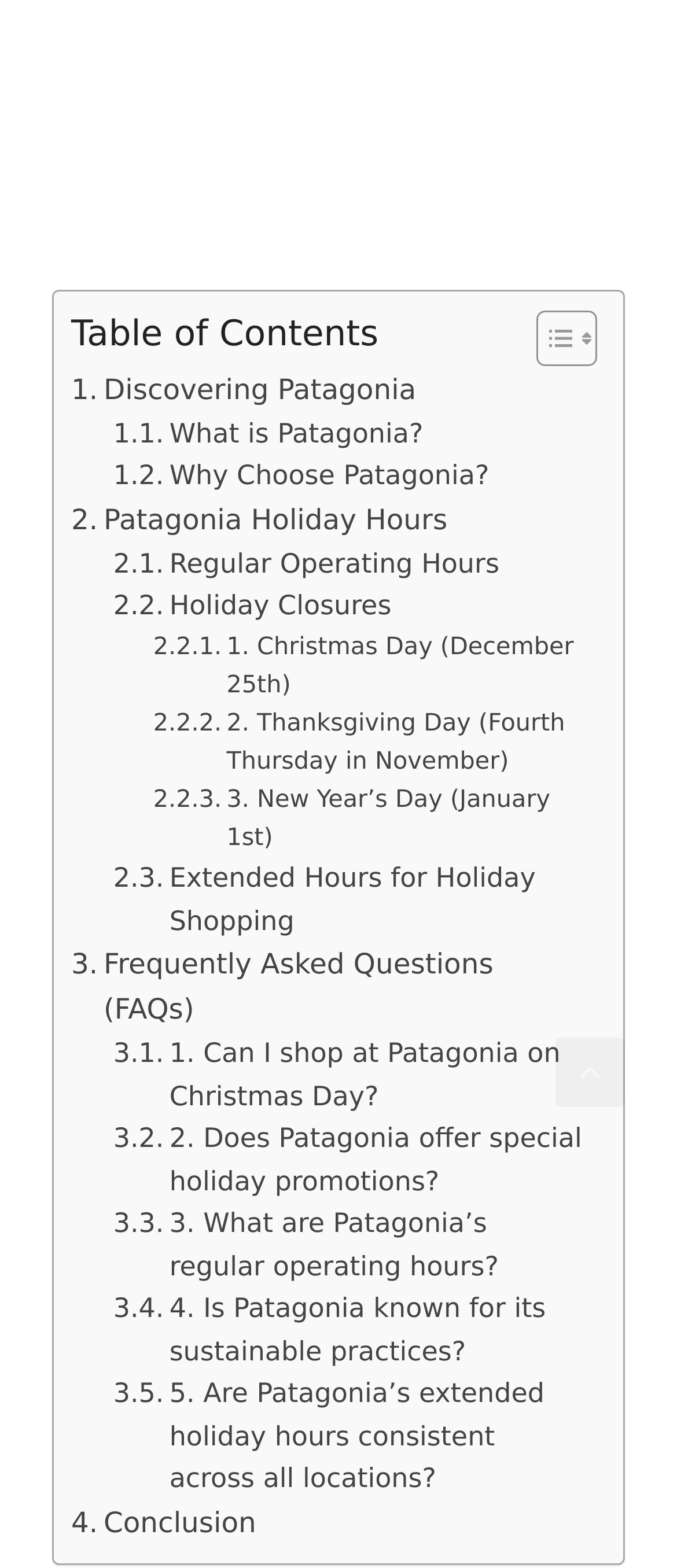Reply to the question with a single word or phrase:
What are the holiday closures mentioned on the webpage?

Christmas Day, Thanksgiving Day, New Year’s Day